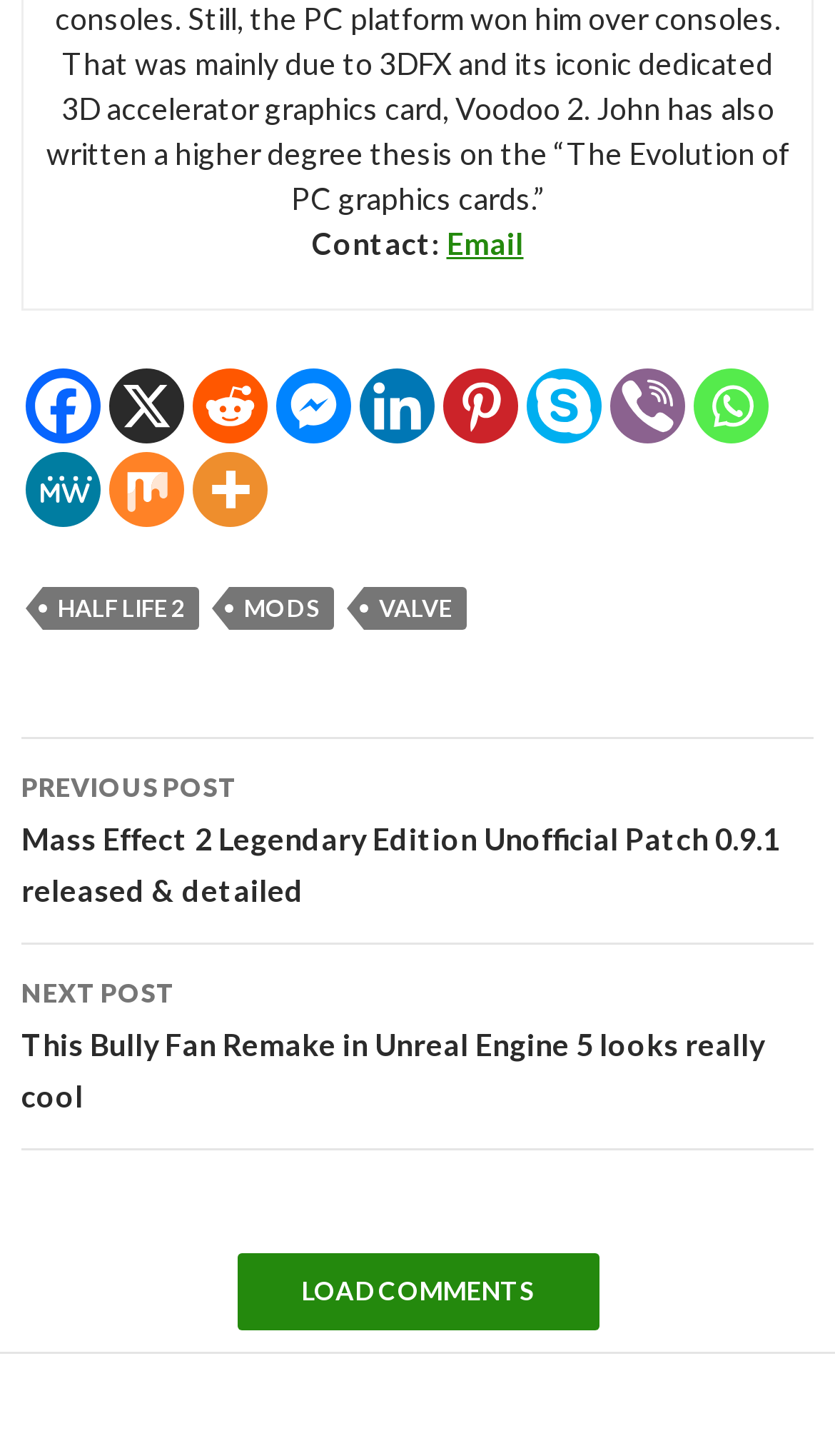Find the bounding box coordinates of the element's region that should be clicked in order to follow the given instruction: "Go to the previous post". The coordinates should consist of four float numbers between 0 and 1, i.e., [left, top, right, bottom].

[0.026, 0.507, 0.974, 0.648]